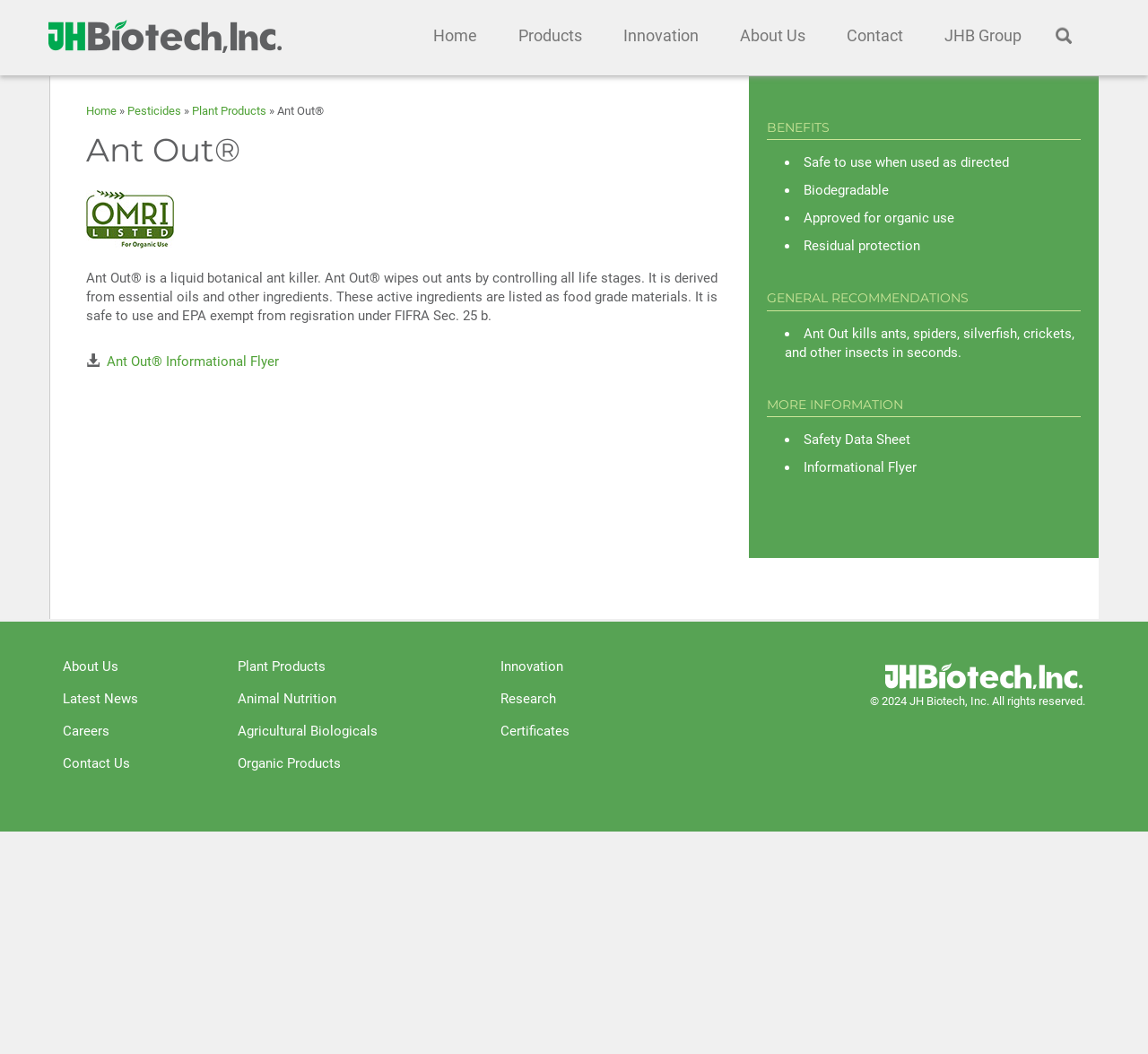Select the bounding box coordinates of the element I need to click to carry out the following instruction: "Contact 'JH Biotech, Inc.'".

[0.035, 0.013, 0.246, 0.055]